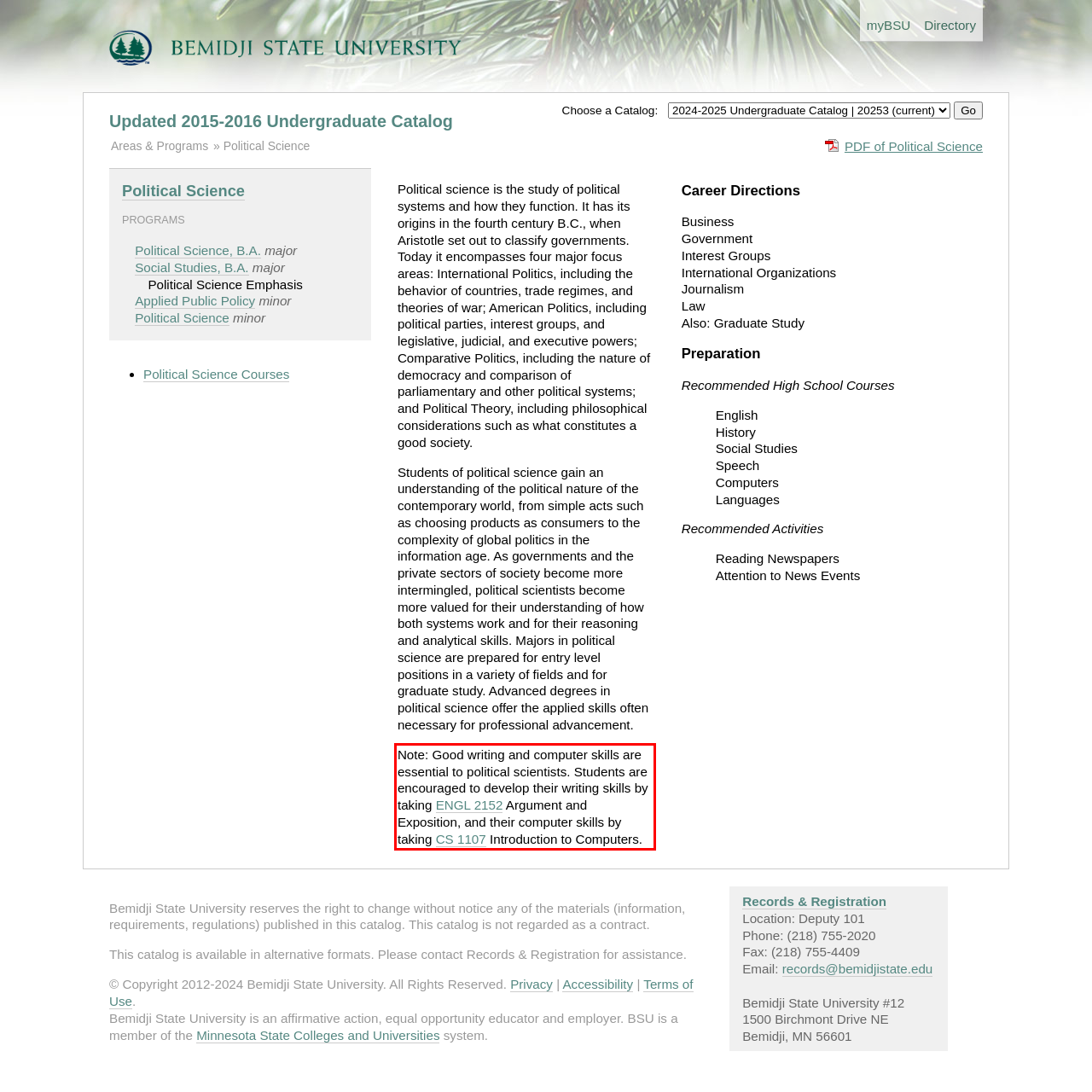Please use OCR to extract the text content from the red bounding box in the provided webpage screenshot.

Note: Good writing and computer skills are essential to political scientists. Students are encouraged to develop their writing skills by taking ENGL 2152 Argument and Exposition, and their computer skills by taking CS 1107 Introduction to Computers.